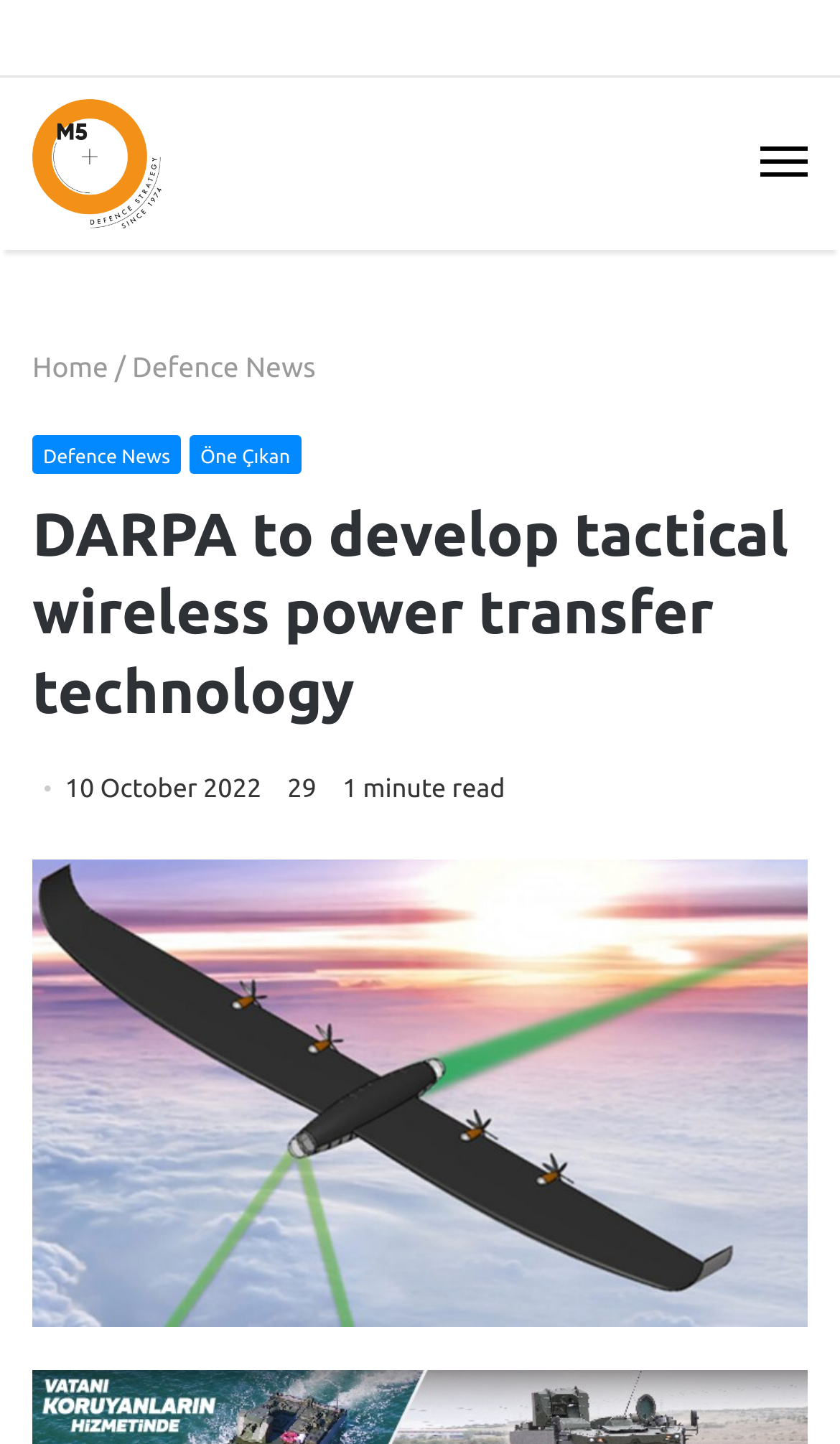Can you find and provide the title of the webpage?

DARPA to develop tactical wireless power transfer technology